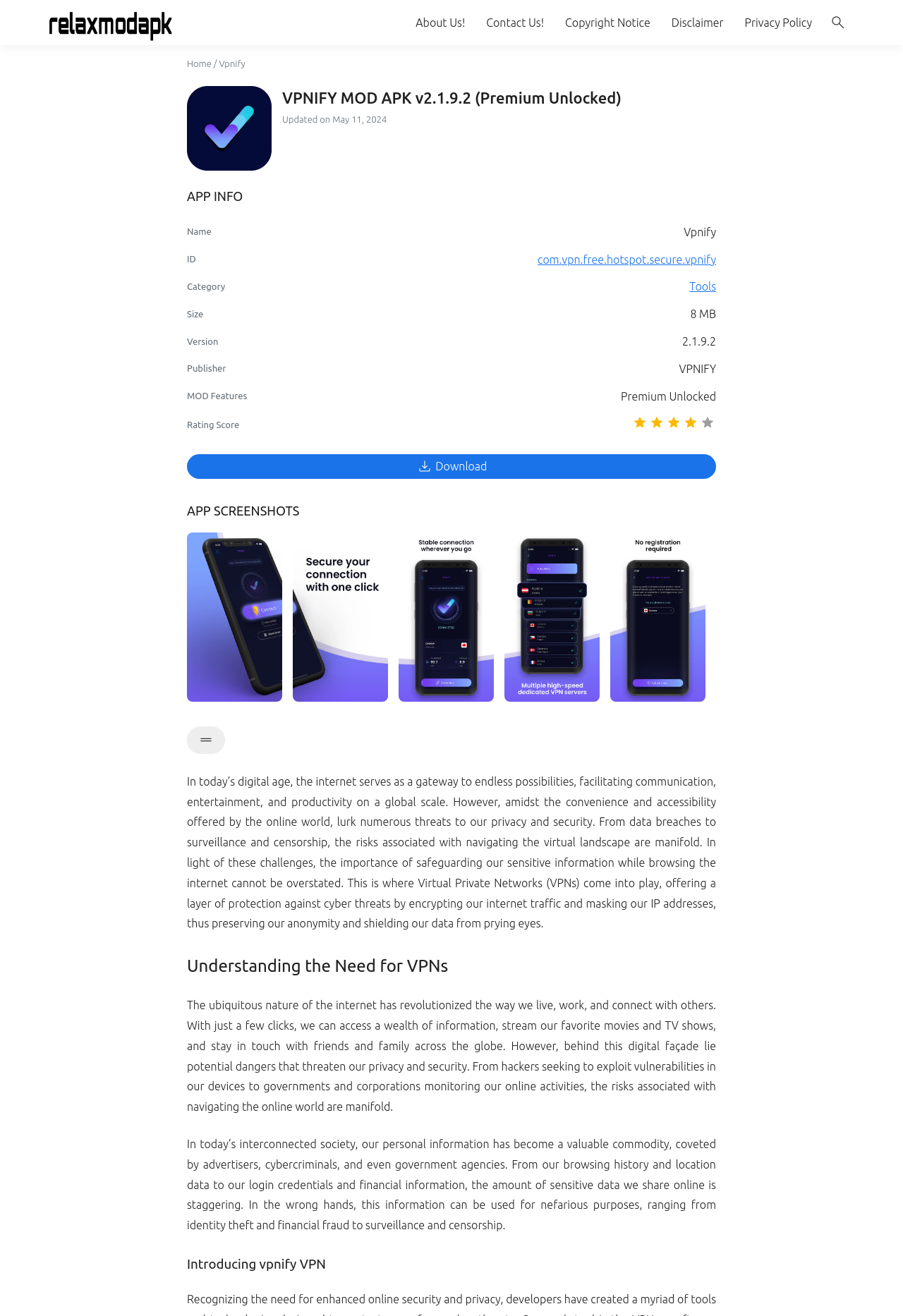Please mark the clickable region by giving the bounding box coordinates needed to complete this instruction: "click the 'Vpnify screenshot 1' link".

[0.207, 0.405, 0.312, 0.533]